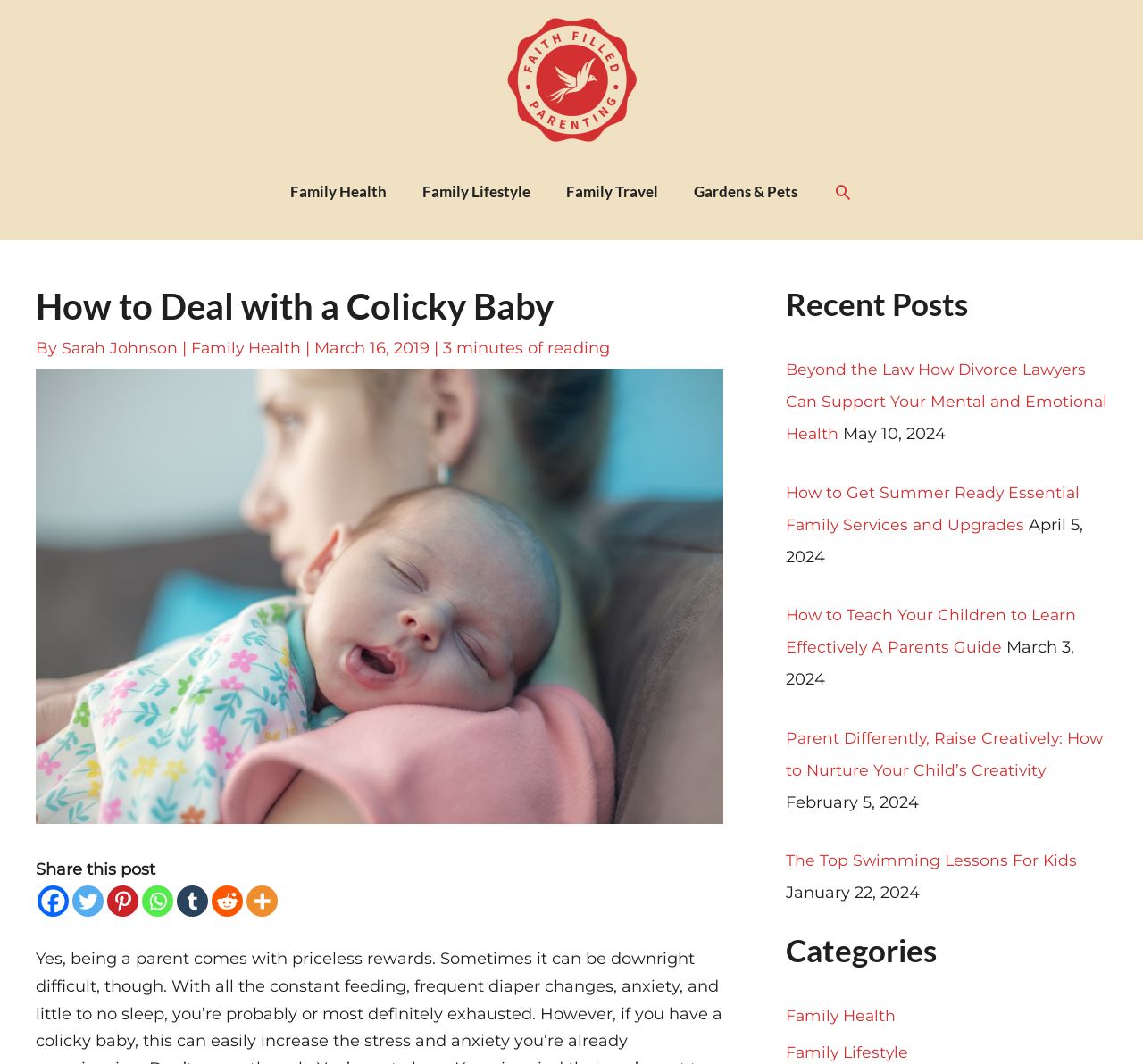Please locate the bounding box coordinates of the element that should be clicked to complete the given instruction: "Search using the search icon".

[0.729, 0.171, 0.746, 0.19]